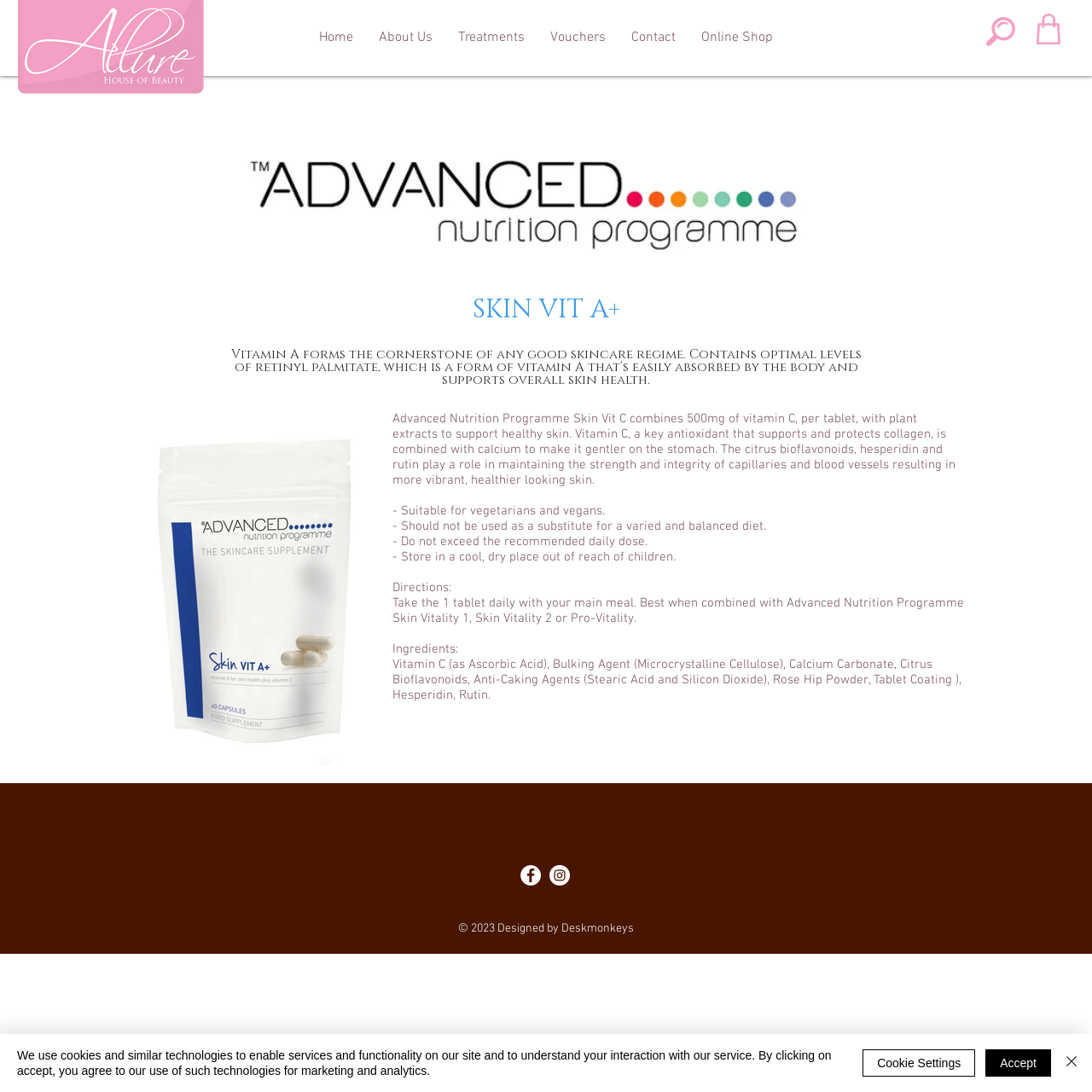Please identify the bounding box coordinates of the element I need to click to follow this instruction: "Click the Facebook link".

[0.477, 0.792, 0.495, 0.811]